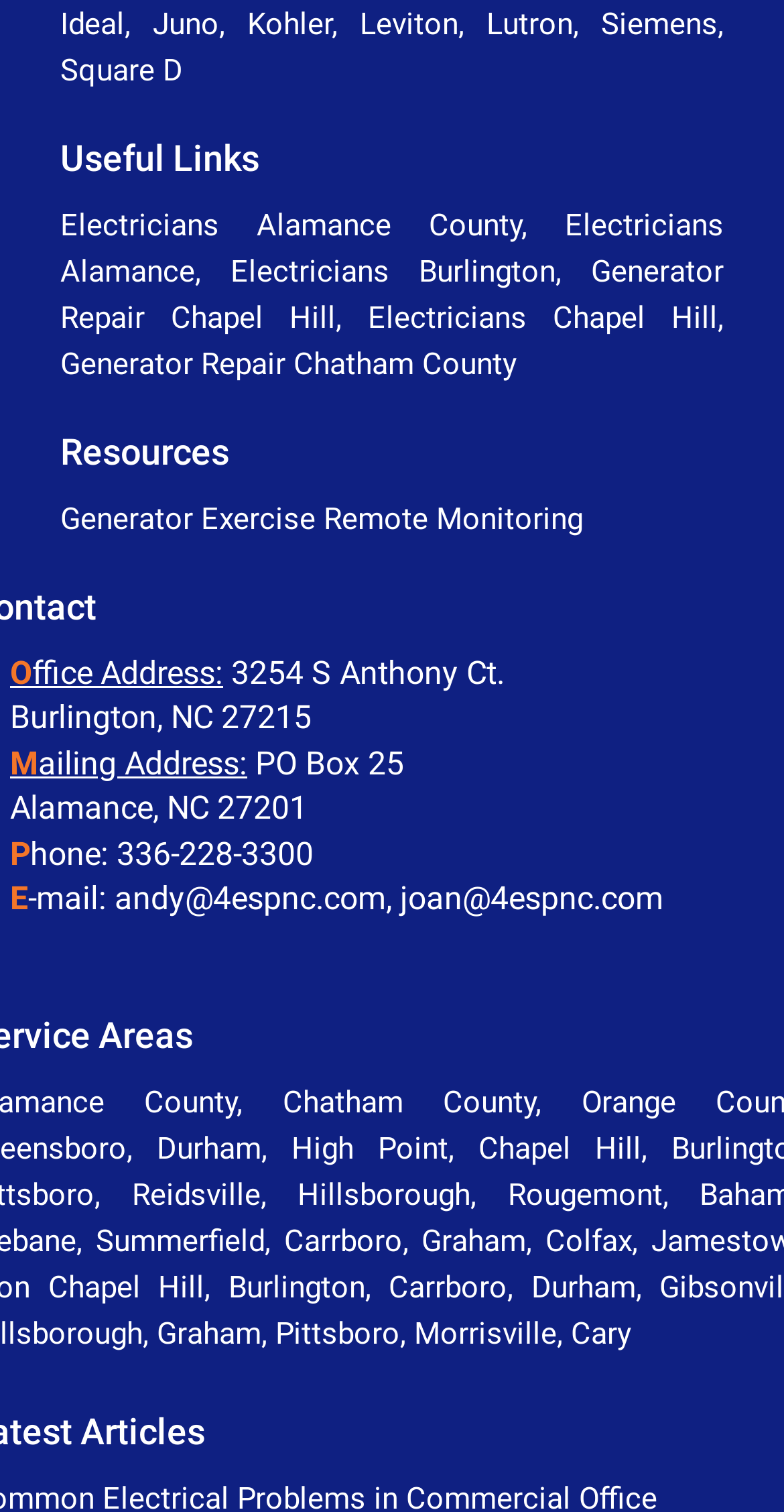Pinpoint the bounding box coordinates of the element that must be clicked to accomplish the following instruction: "Explore 'Chapel Hill'". The coordinates should be in the format of four float numbers between 0 and 1, i.e., [left, top, right, bottom].

[0.61, 0.748, 0.818, 0.772]